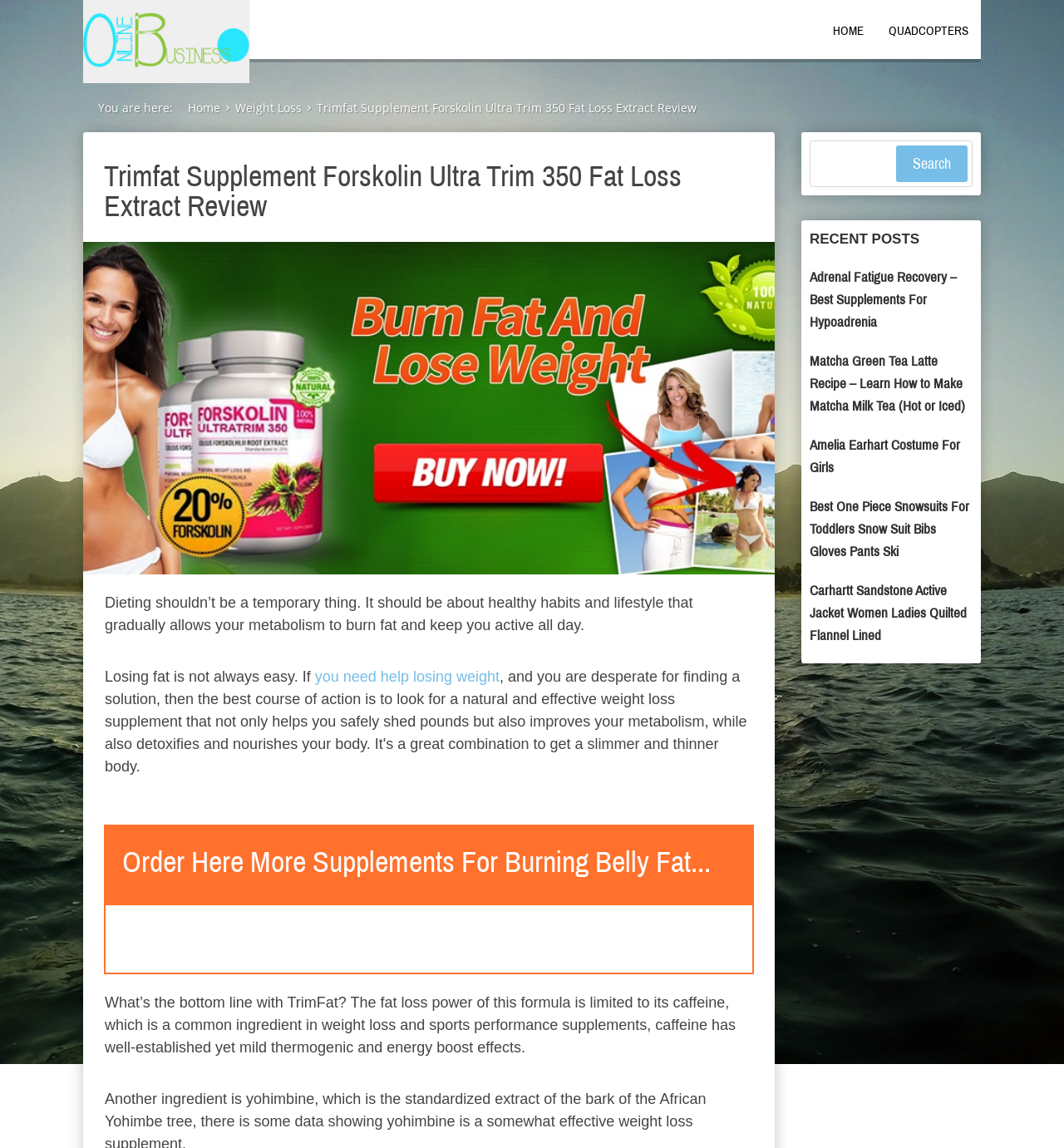What is the purpose of the textbox in the webpage?
Look at the screenshot and respond with one word or a short phrase.

Search